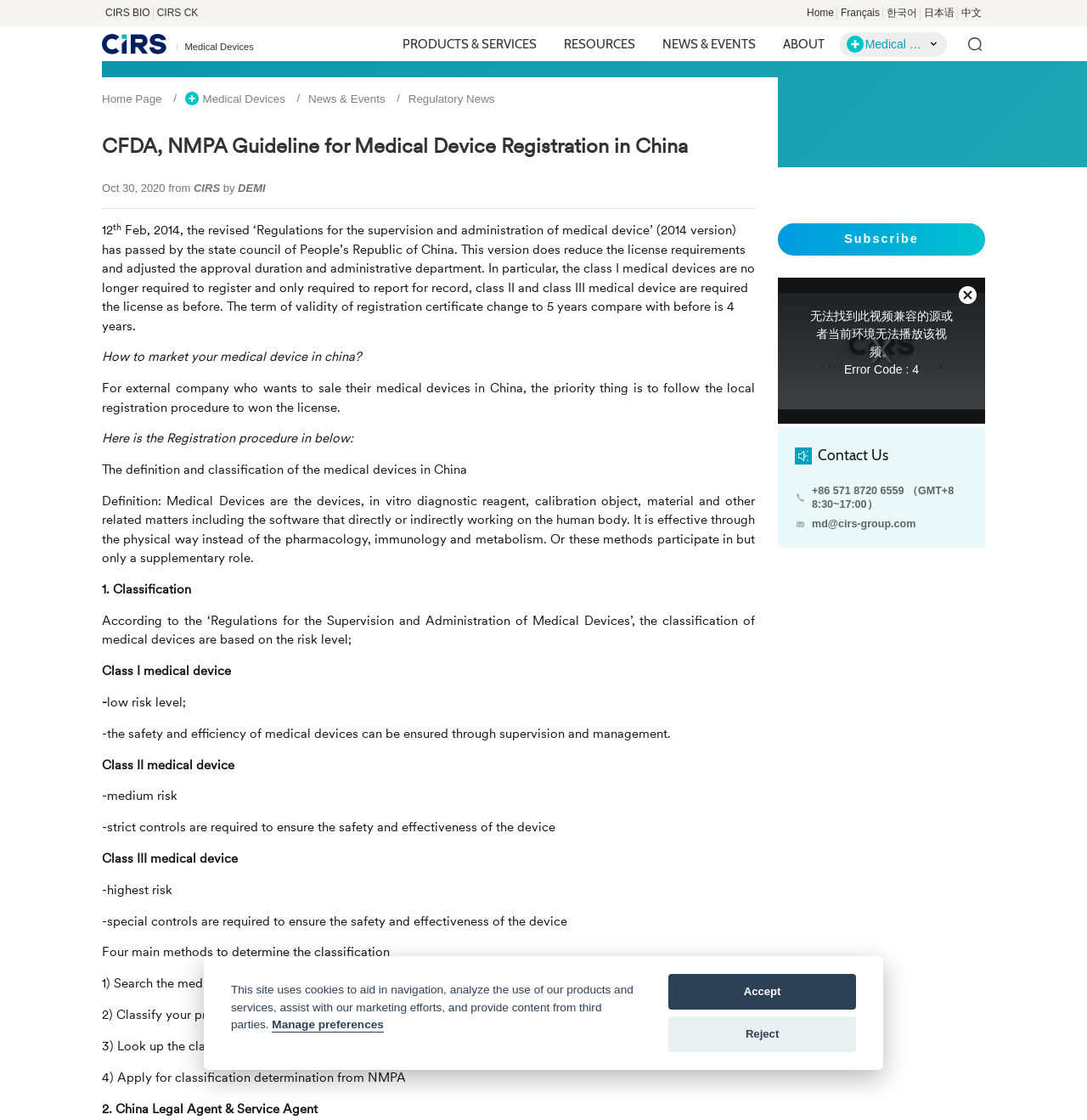Please find and report the bounding box coordinates of the element to click in order to perform the following action: "Check latest news". The coordinates should be expressed as four float numbers between 0 and 1, in the format [left, top, right, bottom].

None